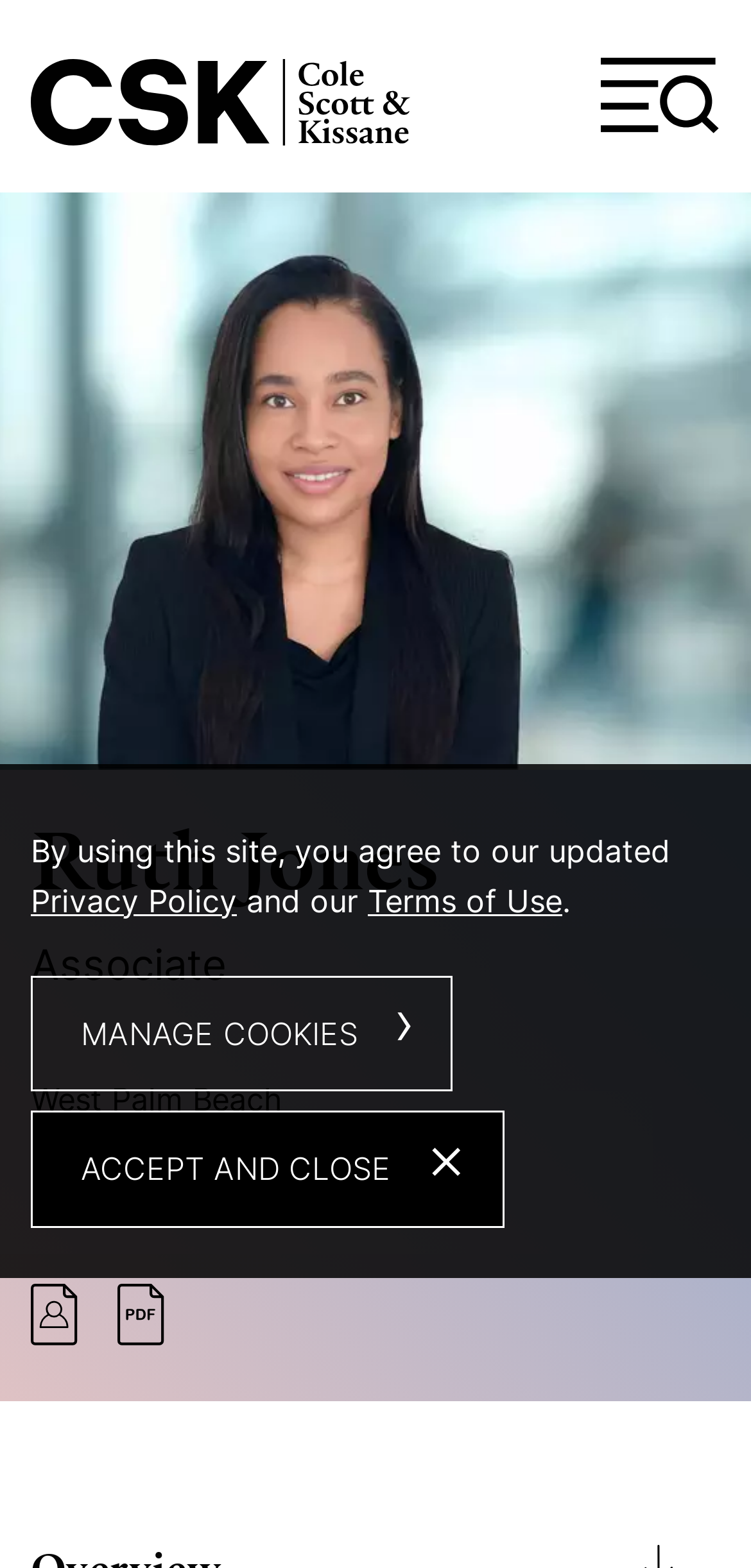Please identify the bounding box coordinates of the area I need to click to accomplish the following instruction: "open main menu".

[0.79, 0.032, 0.969, 0.091]